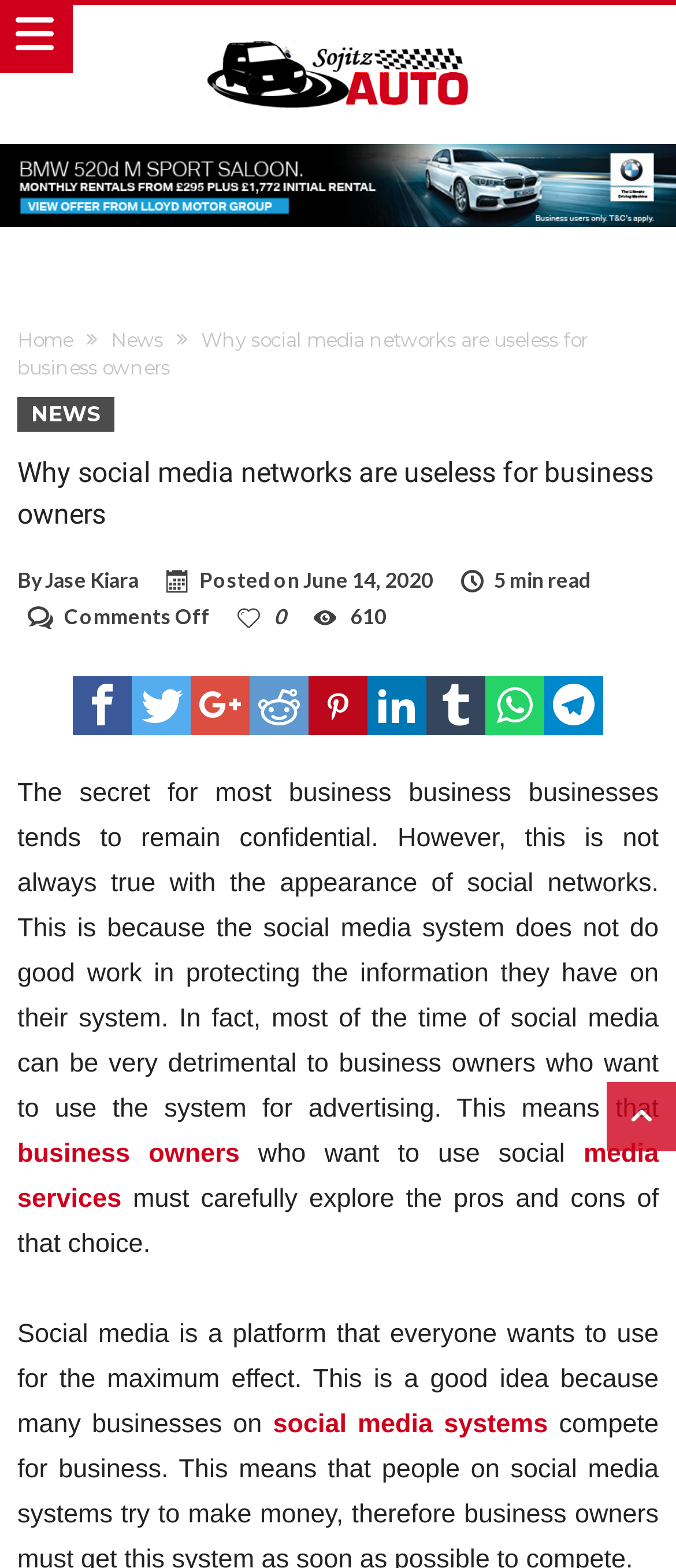Identify and extract the heading text of the webpage.

Why social media networks are useless for business owners